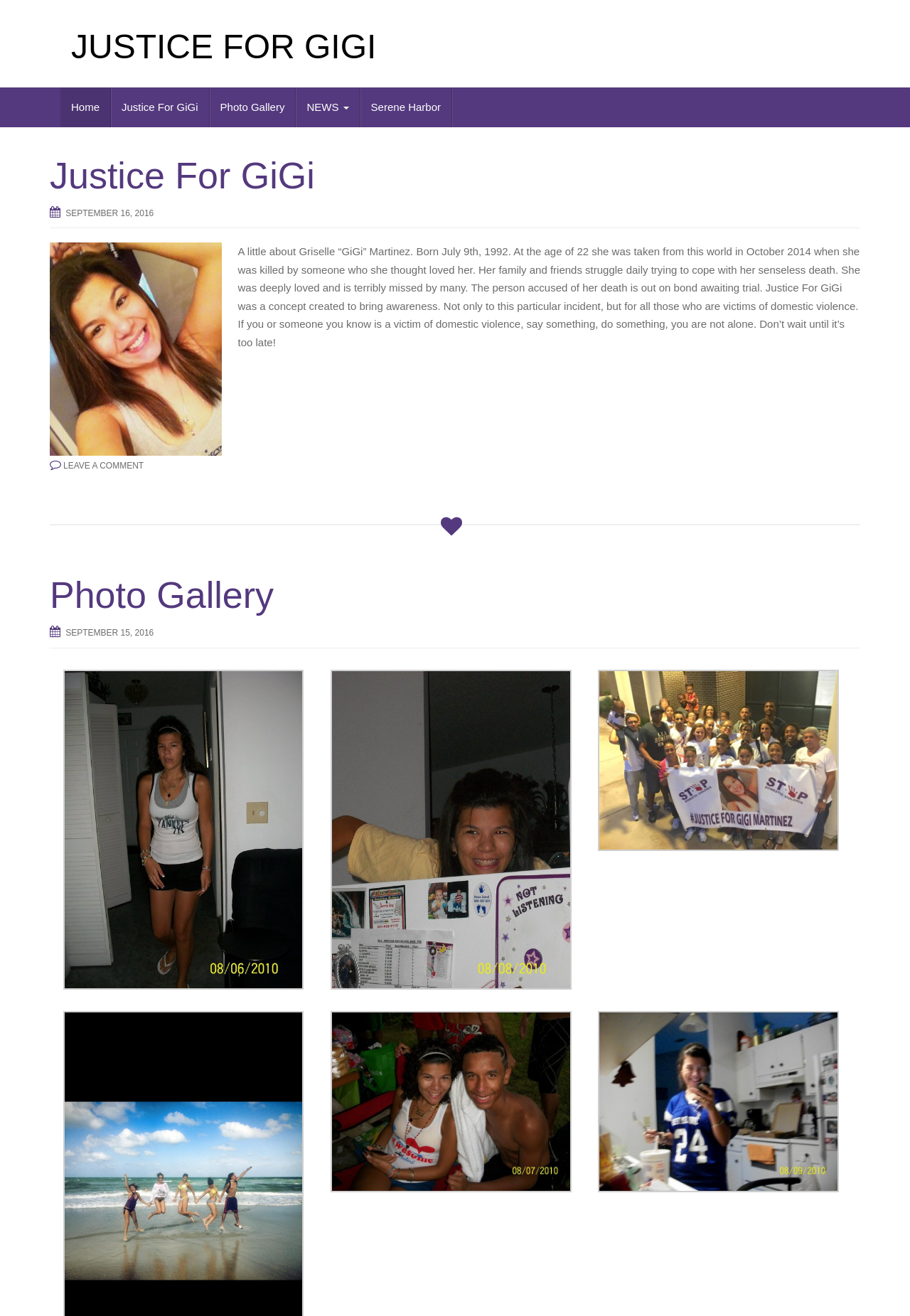Identify and provide the text of the main header on the webpage.

JUSTICE FOR GIGI